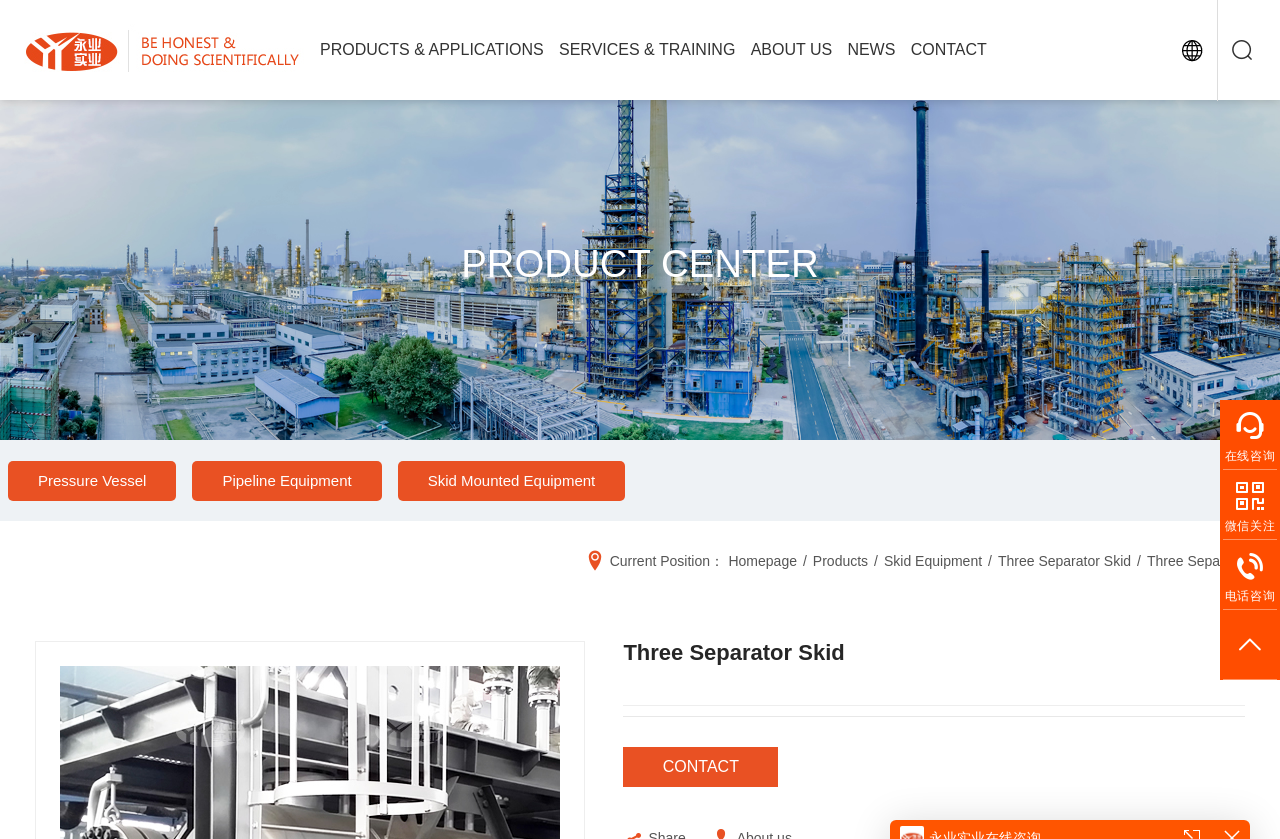Give the bounding box coordinates for the element described as: "parent_node: PRODUCTS & APPLICATIONS".

[0.0, 0.009, 0.25, 0.11]